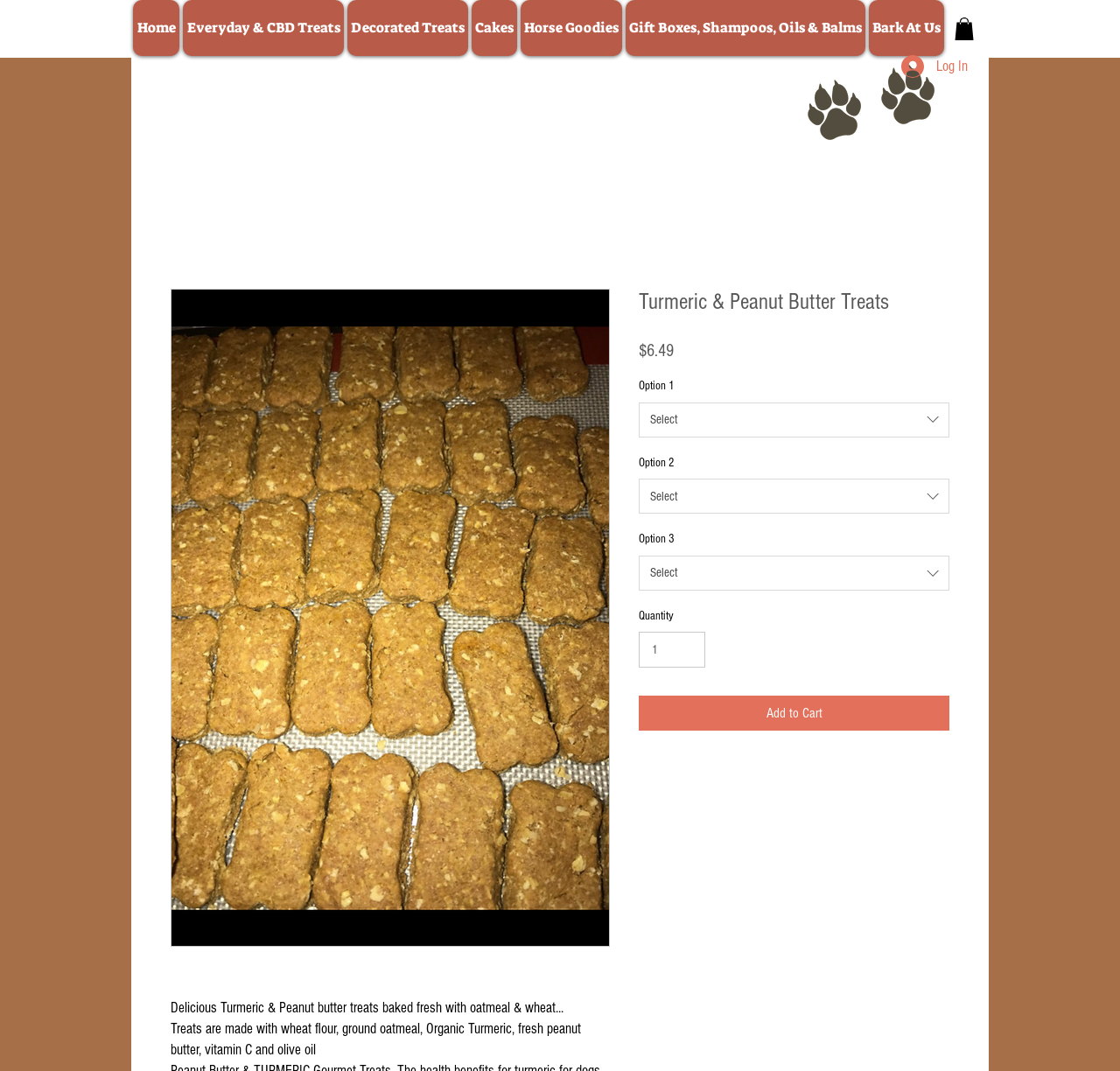How many navigation links are available on the top of the page?
Provide a concise answer using a single word or phrase based on the image.

7